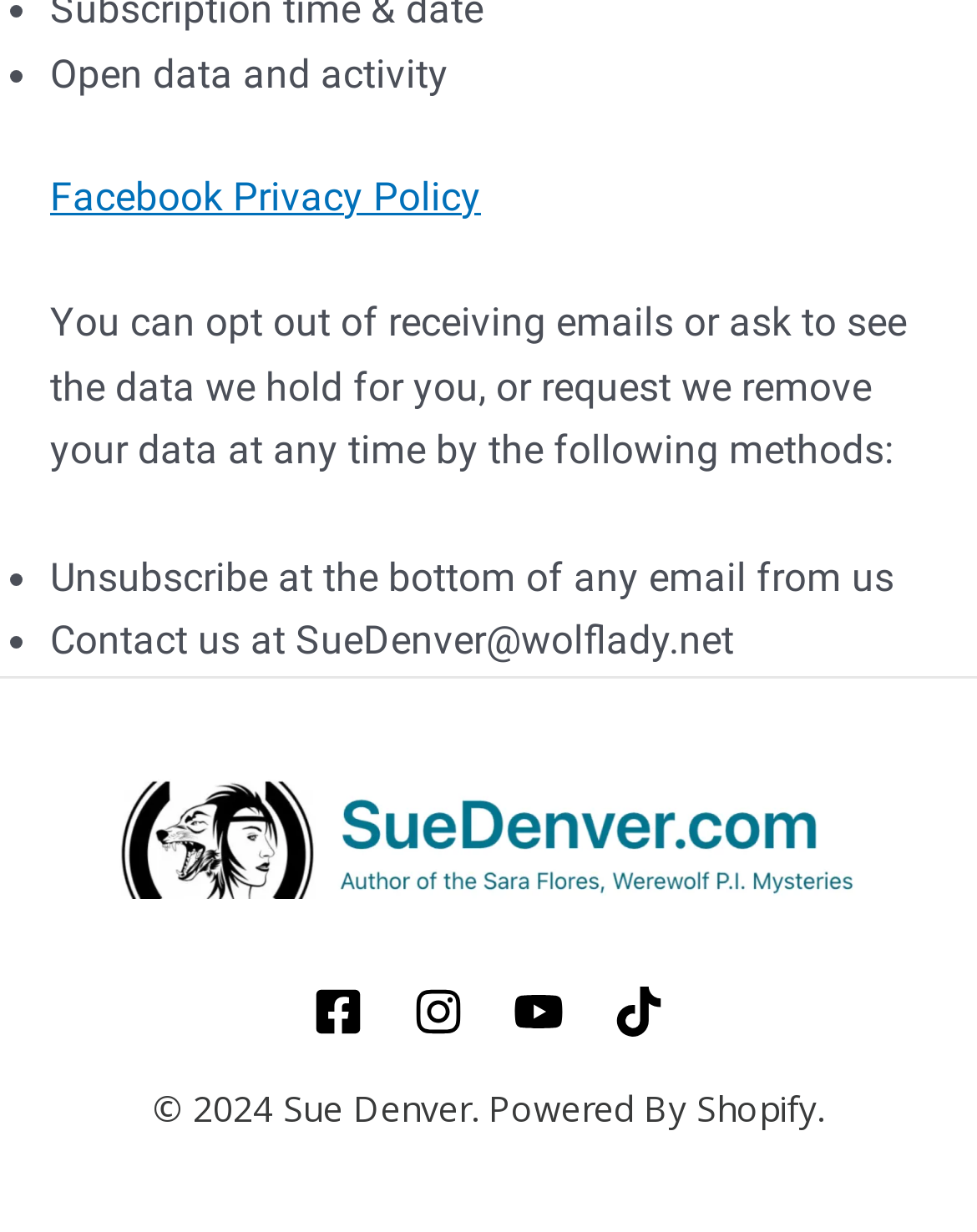Find and provide the bounding box coordinates for the UI element described with: "Facebook Privacy Policy".

[0.051, 0.142, 0.492, 0.178]